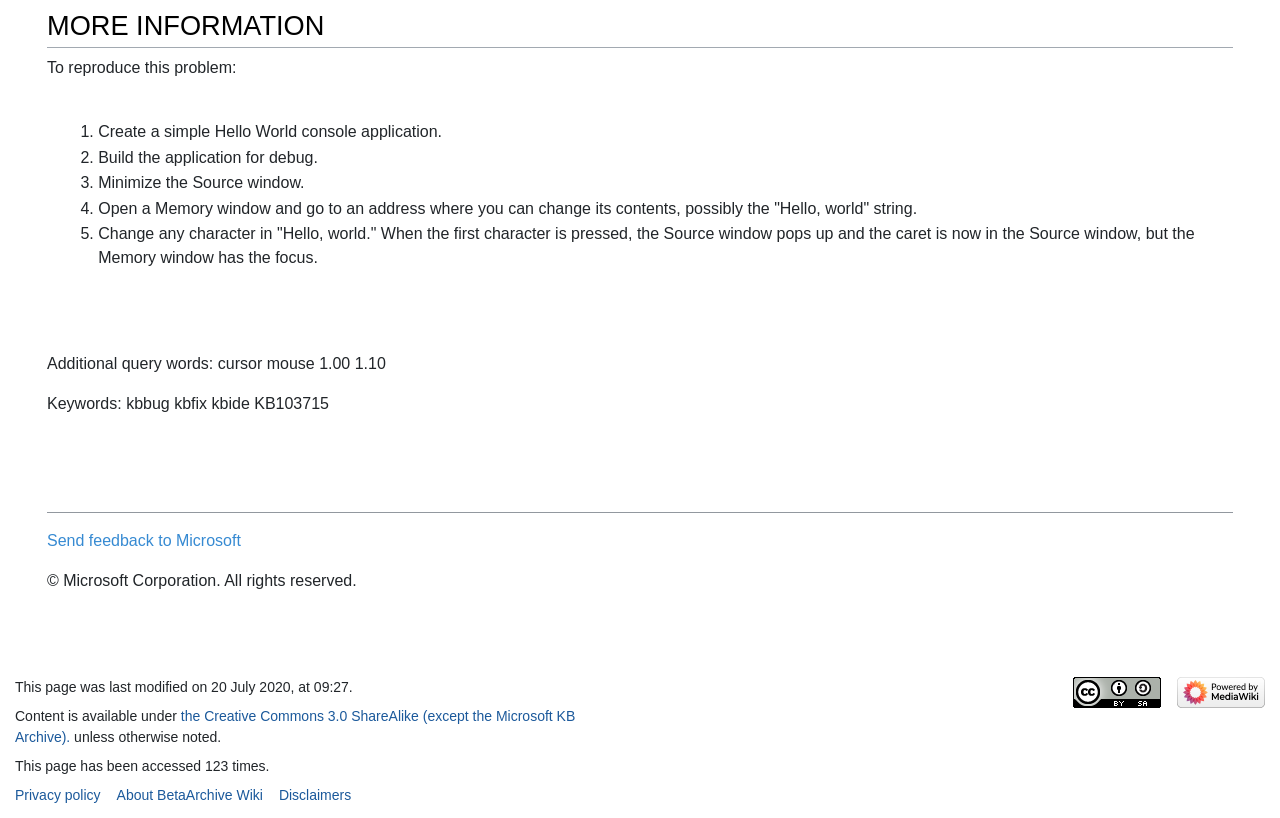What is the purpose of the Memory window? Please answer the question using a single word or phrase based on the image.

Change contents